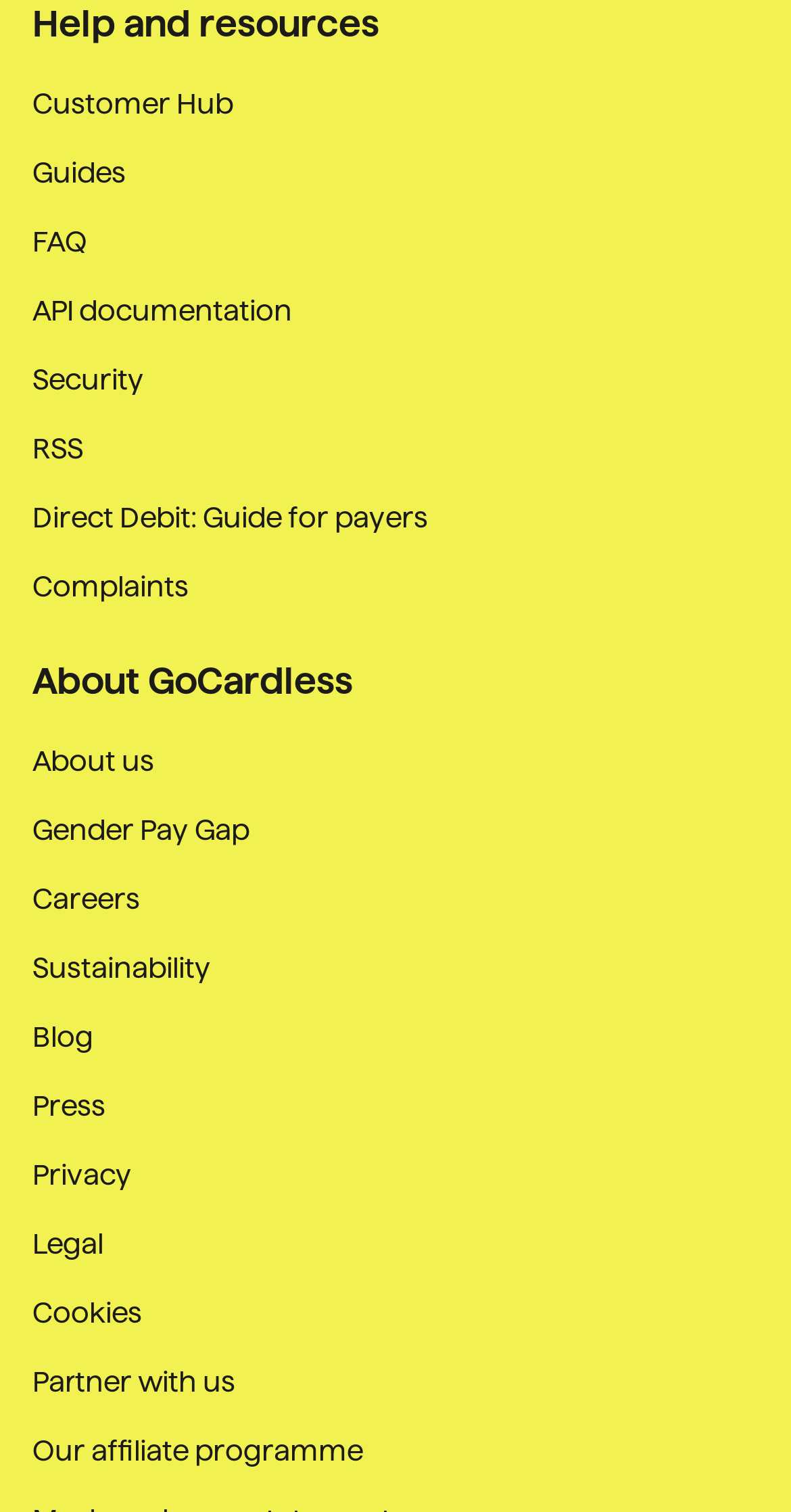What is the first link in the navigation menu?
Answer with a single word or phrase by referring to the visual content.

Customer Hub